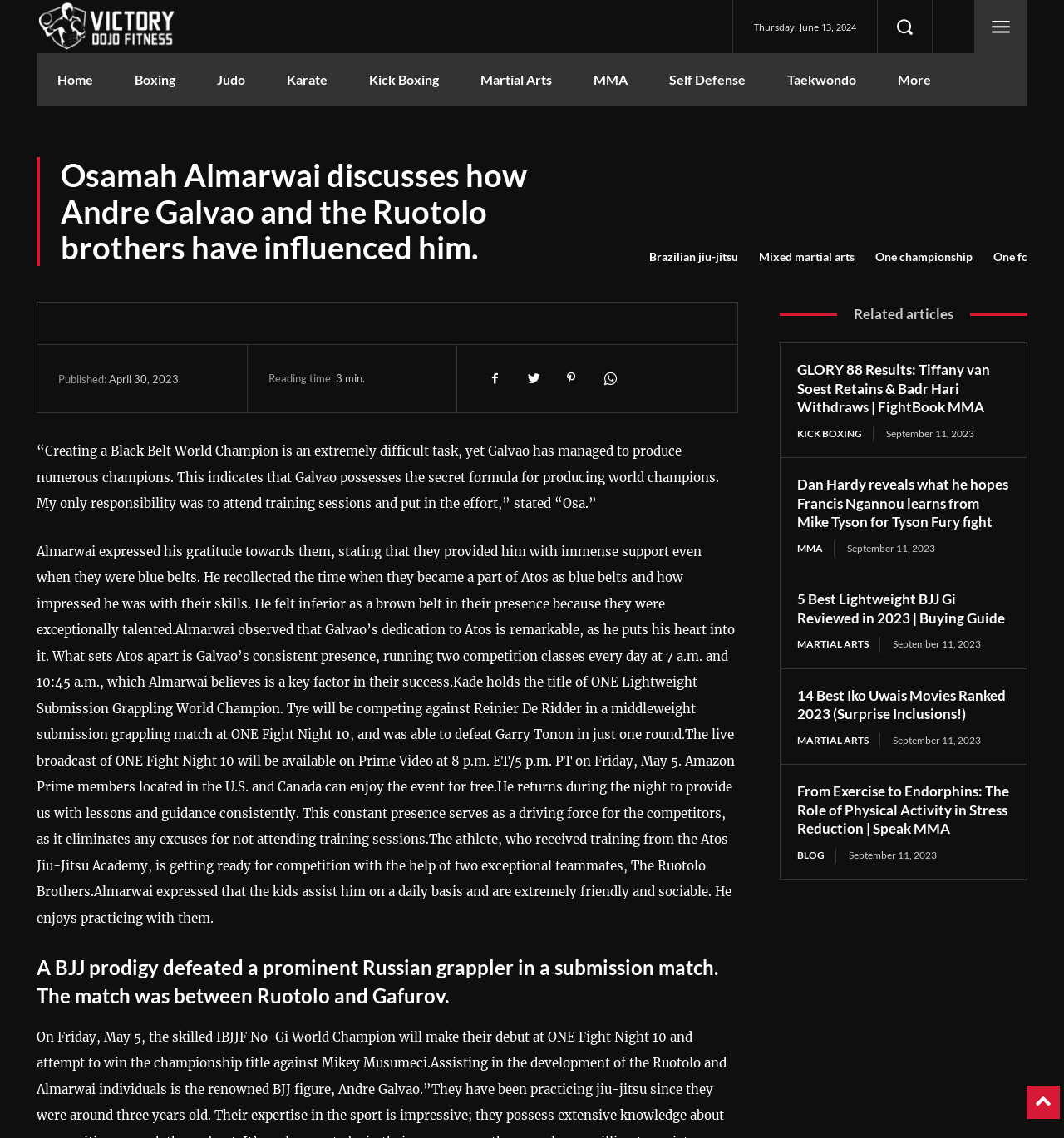Locate the bounding box coordinates of the area that needs to be clicked to fulfill the following instruction: "Search for something". The coordinates should be in the format of four float numbers between 0 and 1, namely [left, top, right, bottom].

[0.825, 0.0, 0.875, 0.047]